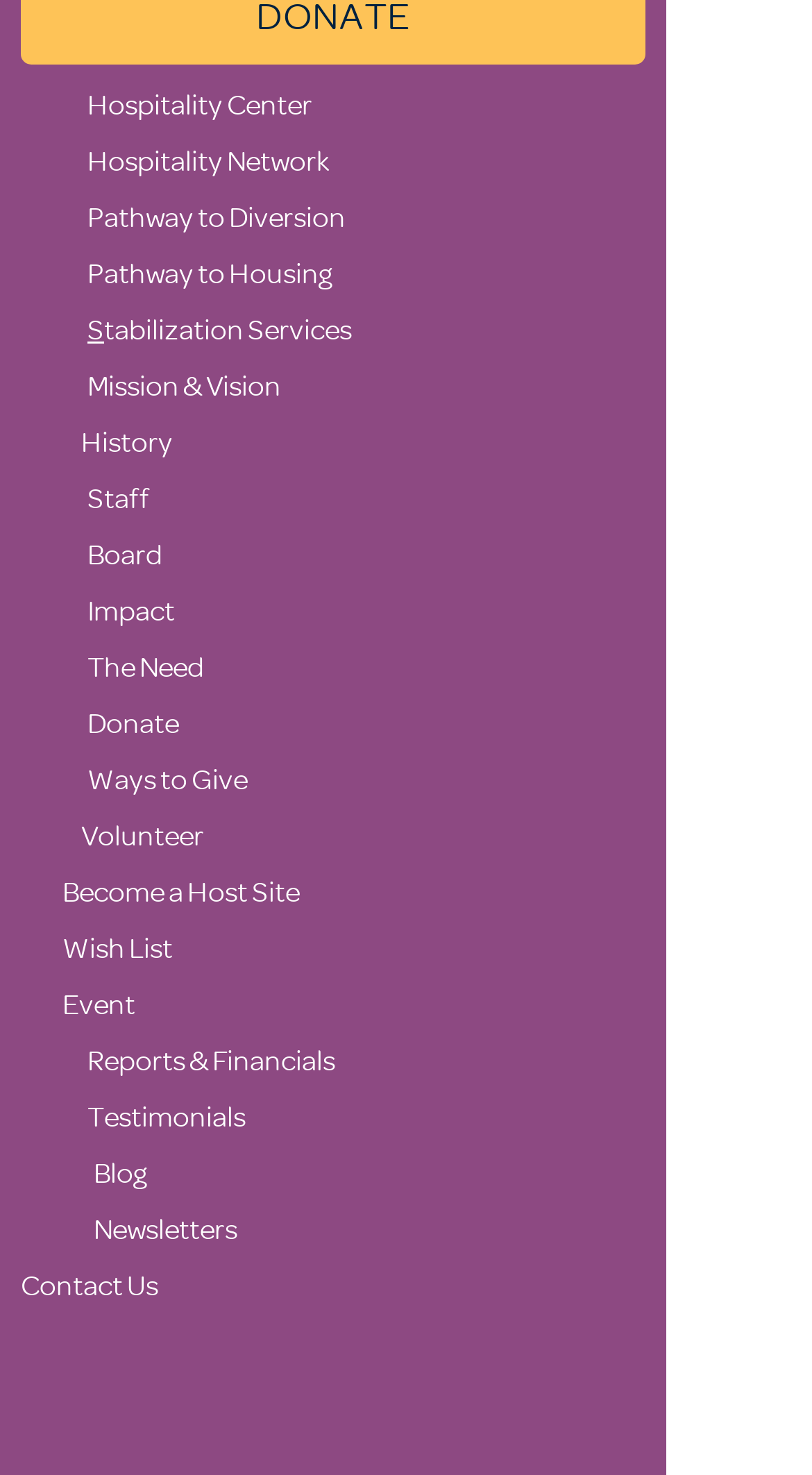Answer succinctly with a single word or phrase:
What are the three images at the top of the webpage?

Logos